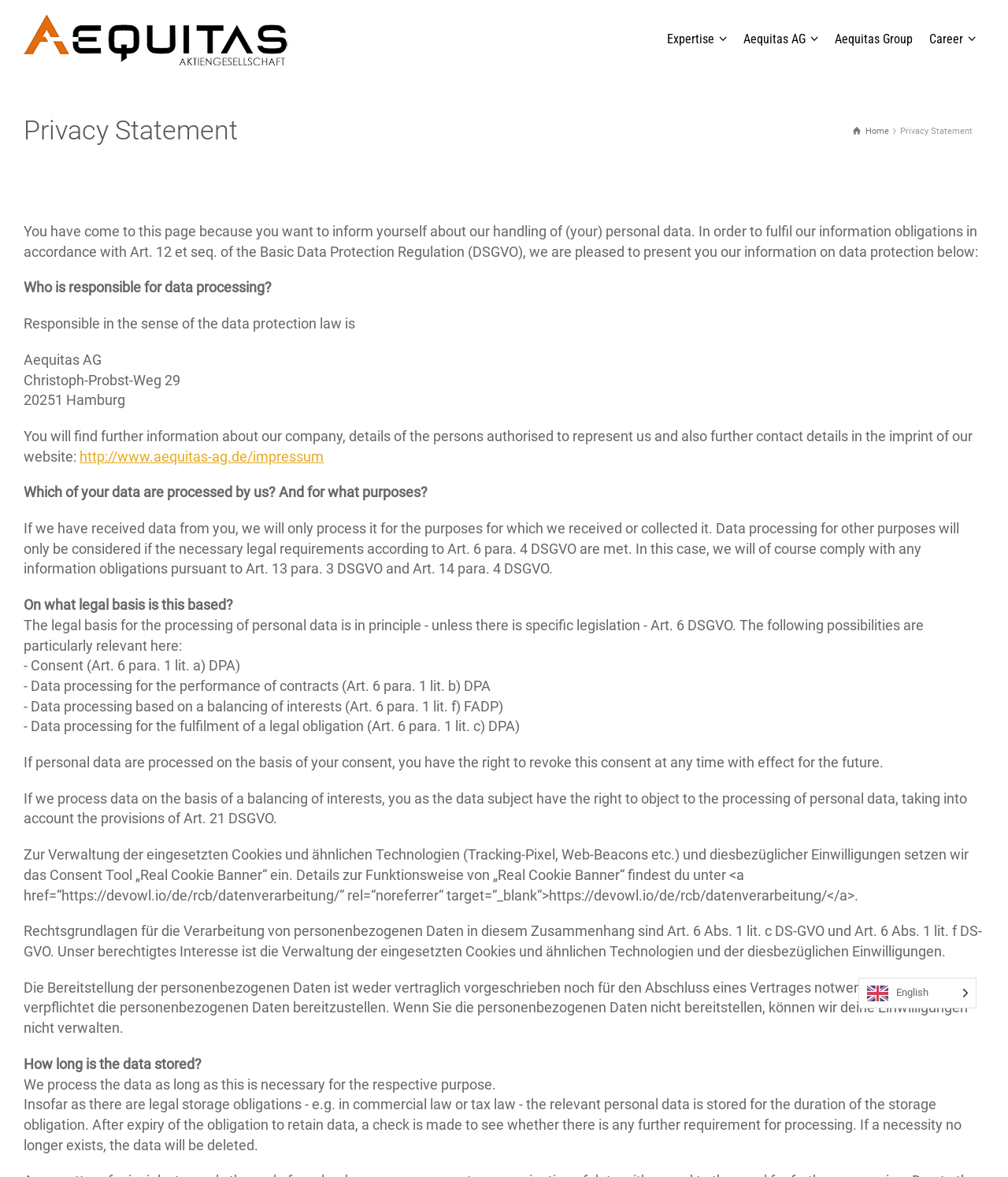Respond to the question below with a concise word or phrase:
What is the purpose of the 'Real Cookie Banner' tool?

To manage cookies and similar technologies